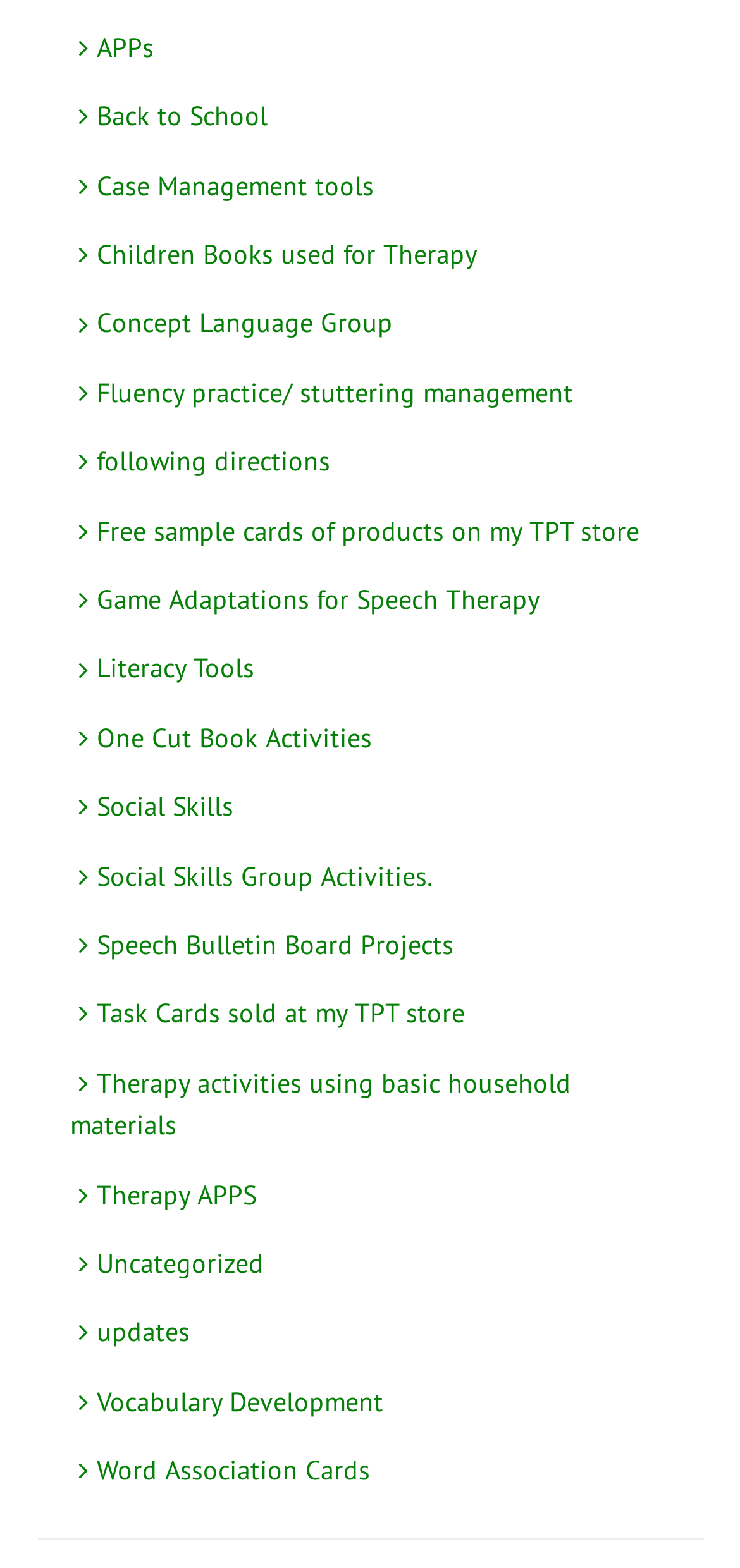Provide the bounding box coordinates for the area that should be clicked to complete the instruction: "Visit the 'Social Skills' page".

[0.095, 0.503, 0.316, 0.525]